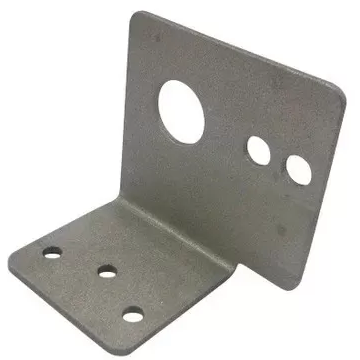Thoroughly describe the content and context of the image.

This image showcases a high-performance precision CNC part specifically designed for stamping processing methods. The component features a robust L-shaped bracket, made of durable material, highlighting its practical design for industrial applications. Its surface appears to be treated to enhance durability, indicating a focus on quality and longevity. The bracket includes several holes, specifically designed for mounting or attachment purposes, demonstrating versatility in usage across various machinery or structural applications. This part is an essential element in precision engineering, reflecting advanced manufacturing techniques typical of Shenzhen Chongxi Precision Hardware Co., Ltd.